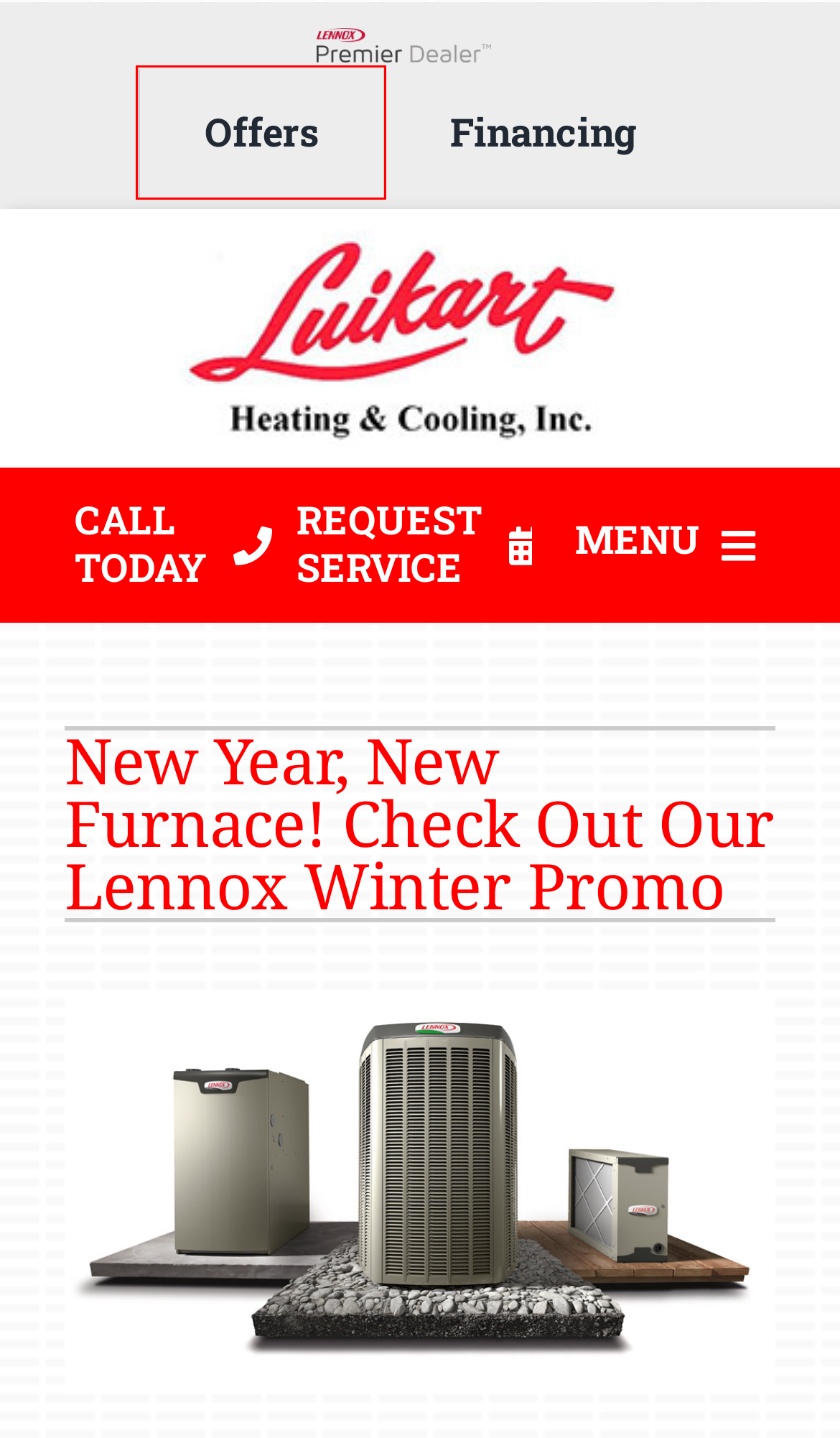Observe the screenshot of a webpage with a red bounding box around an element. Identify the webpage description that best fits the new page after the element inside the bounding box is clicked. The candidates are:
A. Newark, OH Contact Us | Luikart Heating & Cooling
B. HVAC Service & Repair in Newark, Ohio - Luikart Heating & Cooling
C. AC Repair & Service in Alexandria, Ohio | Luikart Heating & Cooling
D. Privacy Policy - Luikart Heating & Cooling
E. HVAC Financing in Newark, Ohio - Luikart Heating & Cooling
F. Blogs - Luikart Heating & Cooling
G. AC Repair & Service in Granville, Ohio | Luikart Heating & Cooling
H. Offers - Luikart Heating & Cooling

H